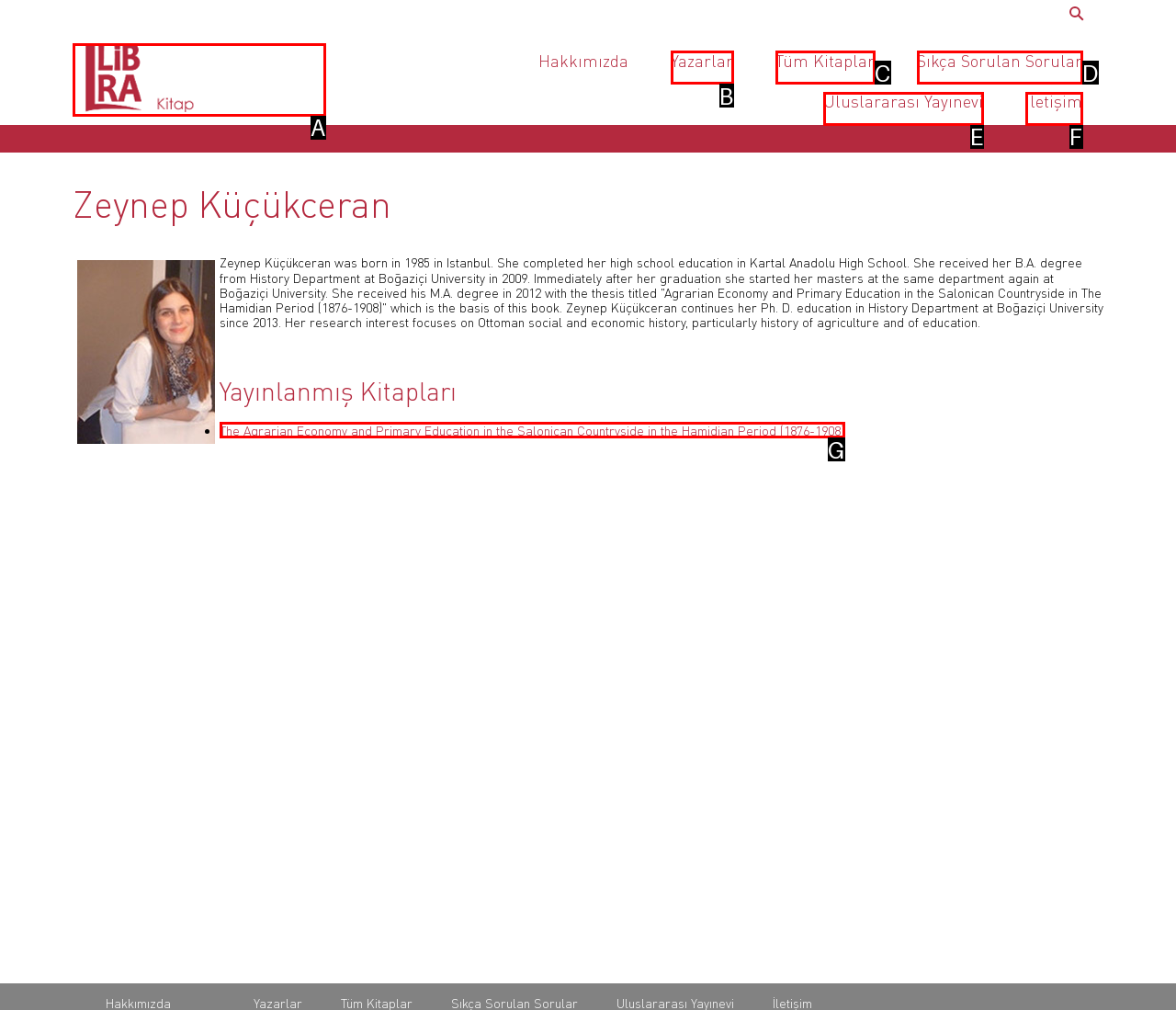Match the element description: Yazarlar to the correct HTML element. Answer with the letter of the selected option.

B